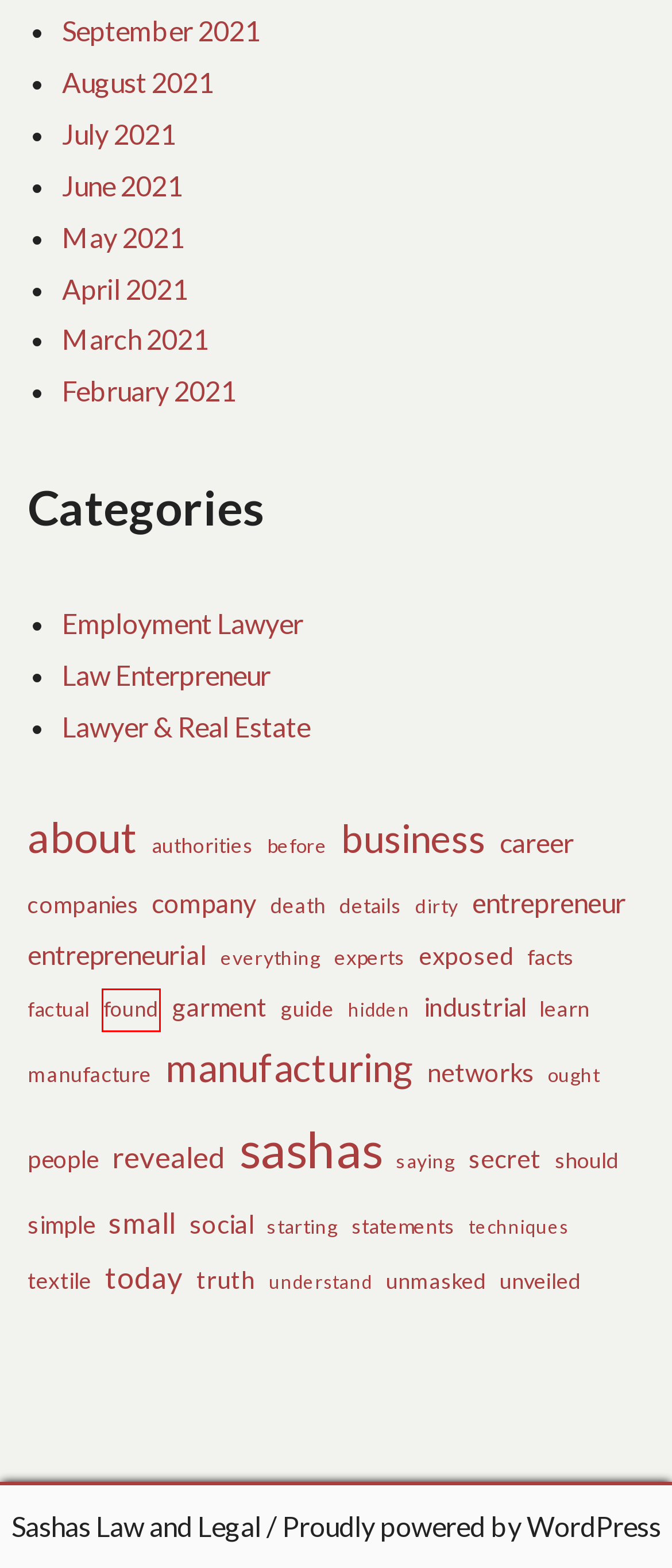A screenshot of a webpage is given, marked with a red bounding box around a UI element. Please select the most appropriate webpage description that fits the new page after clicking the highlighted element. Here are the candidates:
A. September 2021 – Sashas Law and Legal
B. May 2021 – Sashas Law and Legal
C. factual – Sashas Law and Legal
D. about – Sashas Law and Legal
E. statements – Sashas Law and Legal
F. understand – Sashas Law and Legal
G. people – Sashas Law and Legal
H. found – Sashas Law and Legal

H